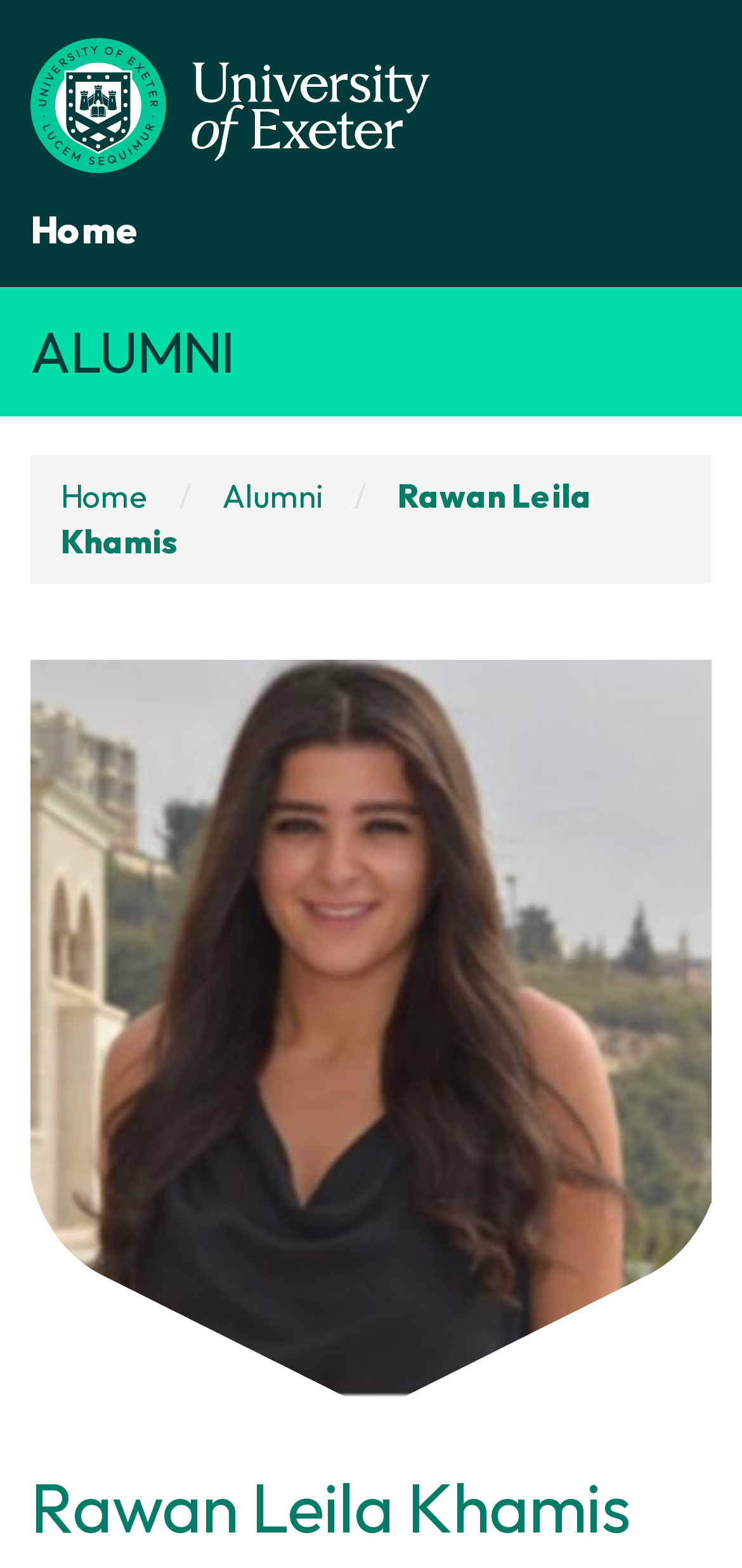What is the ratio of the alumni logo width to the webpage width?
Please interpret the details in the image and answer the question thoroughly.

By looking at the bounding box coordinates of the alumni logo image, I can see that its width is 0.579 - 0.041 = 0.538, which is the ratio of the logo width to the webpage width.